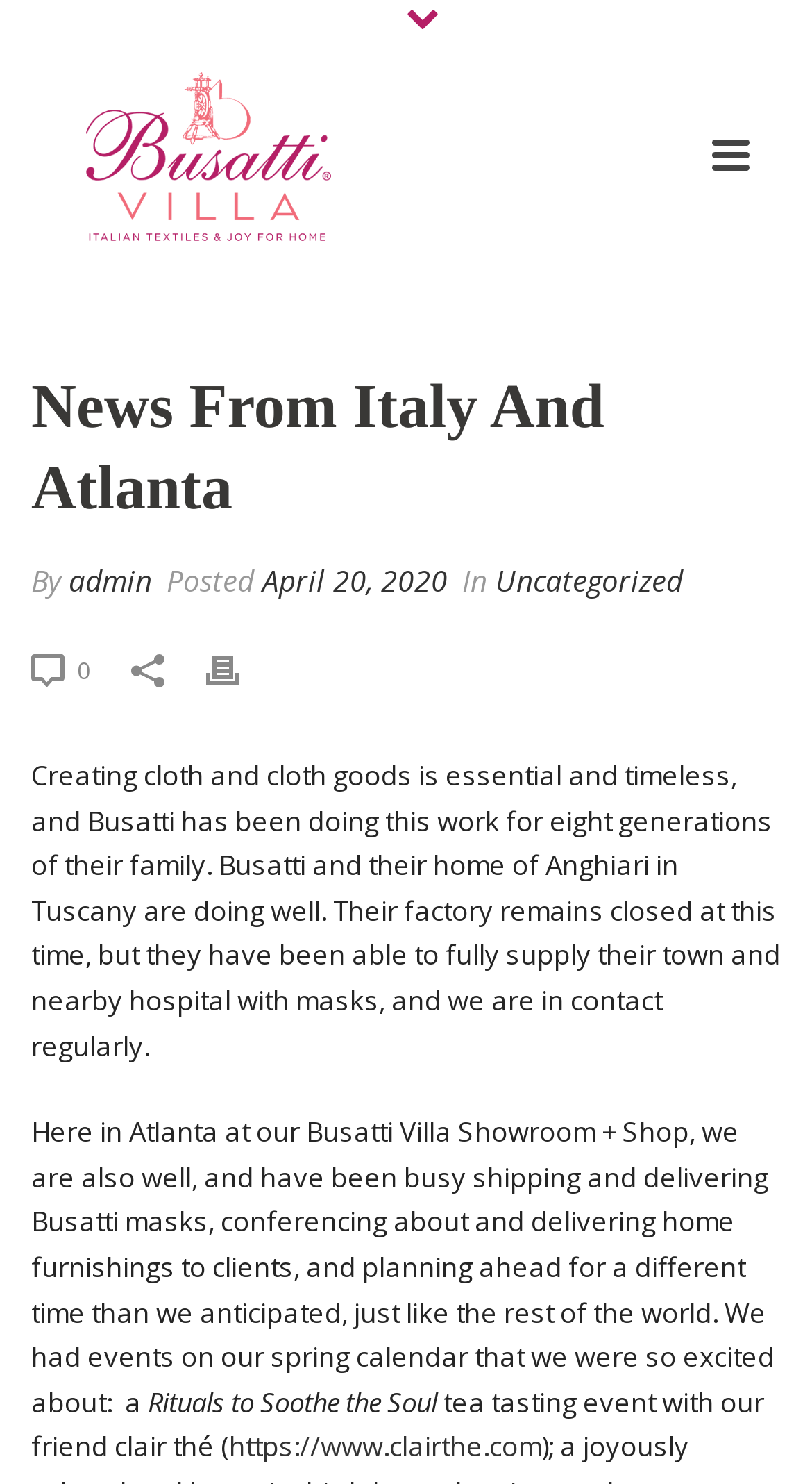Describe all the significant parts and information present on the webpage.

This webpage appears to be a blog post or news article from Busatti Villa, a showroom and shop for Tuscan textiles and other goods. At the top of the page, there is a large image taking up about half of the screen width, with a smaller image below it. The main title of the page, "News From Italy And Atlanta", is prominently displayed in a heading element.

Below the title, there is a section with the author's name, "admin", and a timestamp indicating that the post was published on April 20, 2020. The post is categorized under "Uncategorized".

The main content of the page is a block of text that describes Busatti's history and current activities. The text is divided into two paragraphs, with the first paragraph discussing Busatti's eight generations of creating cloth and cloth goods, and their efforts to supply masks to their town and nearby hospital during the current crisis. The second paragraph describes the activities of Busatti Villa in Atlanta, including shipping and delivering masks, conferencing with clients, and planning for the future.

There are several links and images scattered throughout the page. Some of the links appear to be related to the post's content, such as a link to a tea tasting event with a company called Clair Thé. There are also several small images, possibly icons or buttons, located near the links.

At the bottom of the page, there is a large image taking up about a quarter of the screen width, with a link below it. The purpose of this link is unclear, but it may be related to the post's content or a call to action.